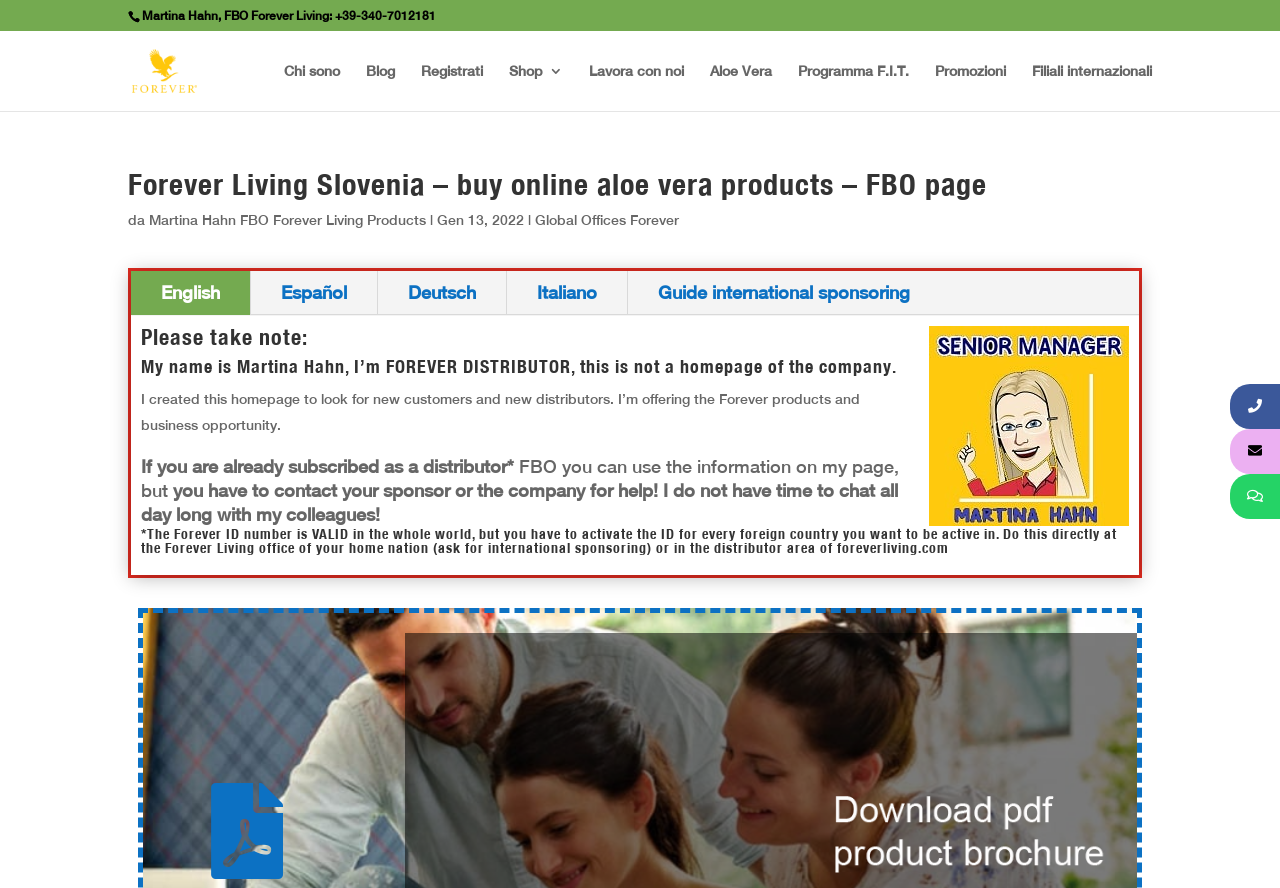Please locate the bounding box coordinates of the element that should be clicked to achieve the given instruction: "Learn about Martina Hahn".

[0.222, 0.072, 0.266, 0.125]